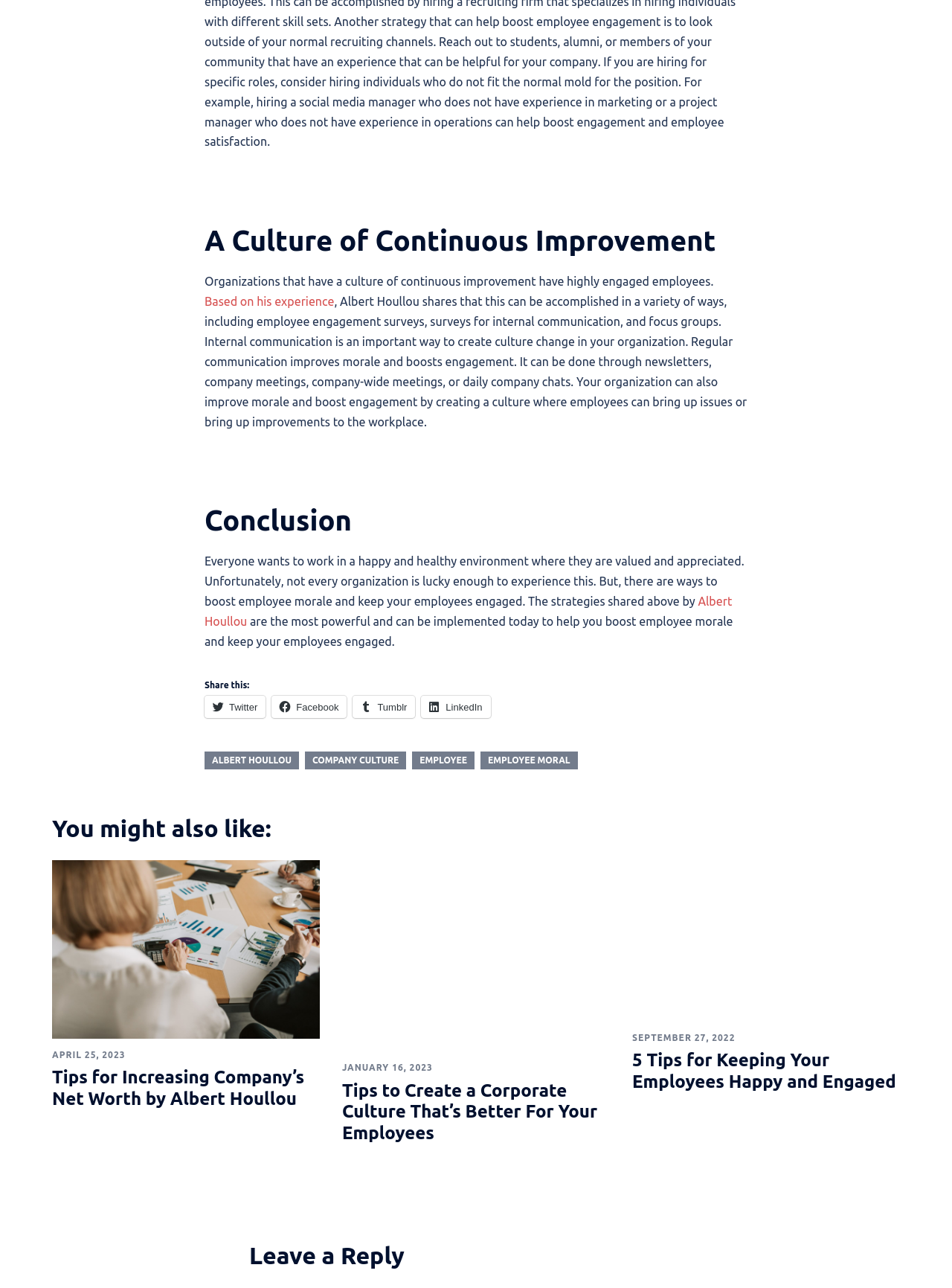Please predict the bounding box coordinates of the element's region where a click is necessary to complete the following instruction: "Read the article by Albert Houllou". The coordinates should be represented by four float numbers between 0 and 1, i.e., [left, top, right, bottom].

[0.215, 0.462, 0.769, 0.488]